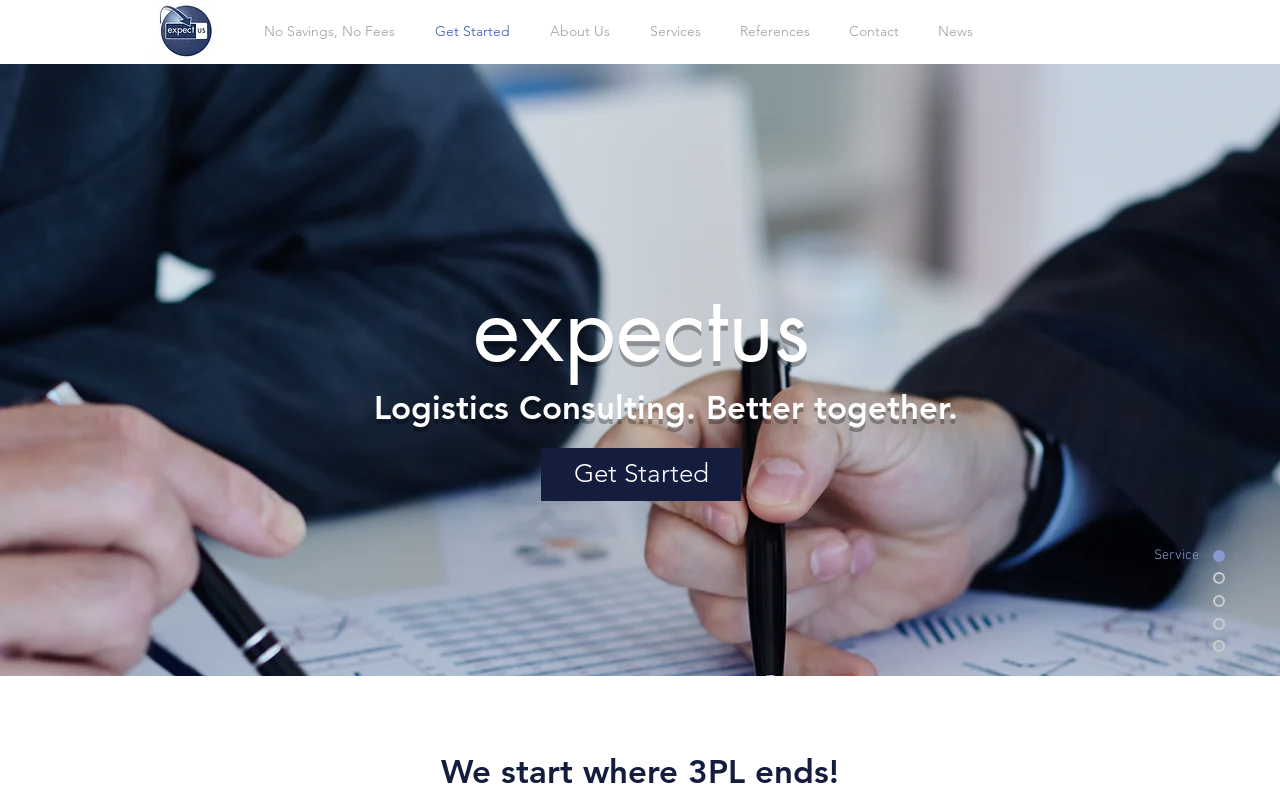Using the details in the image, give a detailed response to the question below:
What is the theme of the webpage?

The theme of the webpage is 'Logistics Consulting' which can be inferred from the tagline 'Logistics Consulting. Better together.' and the services mentioned in the webpage.